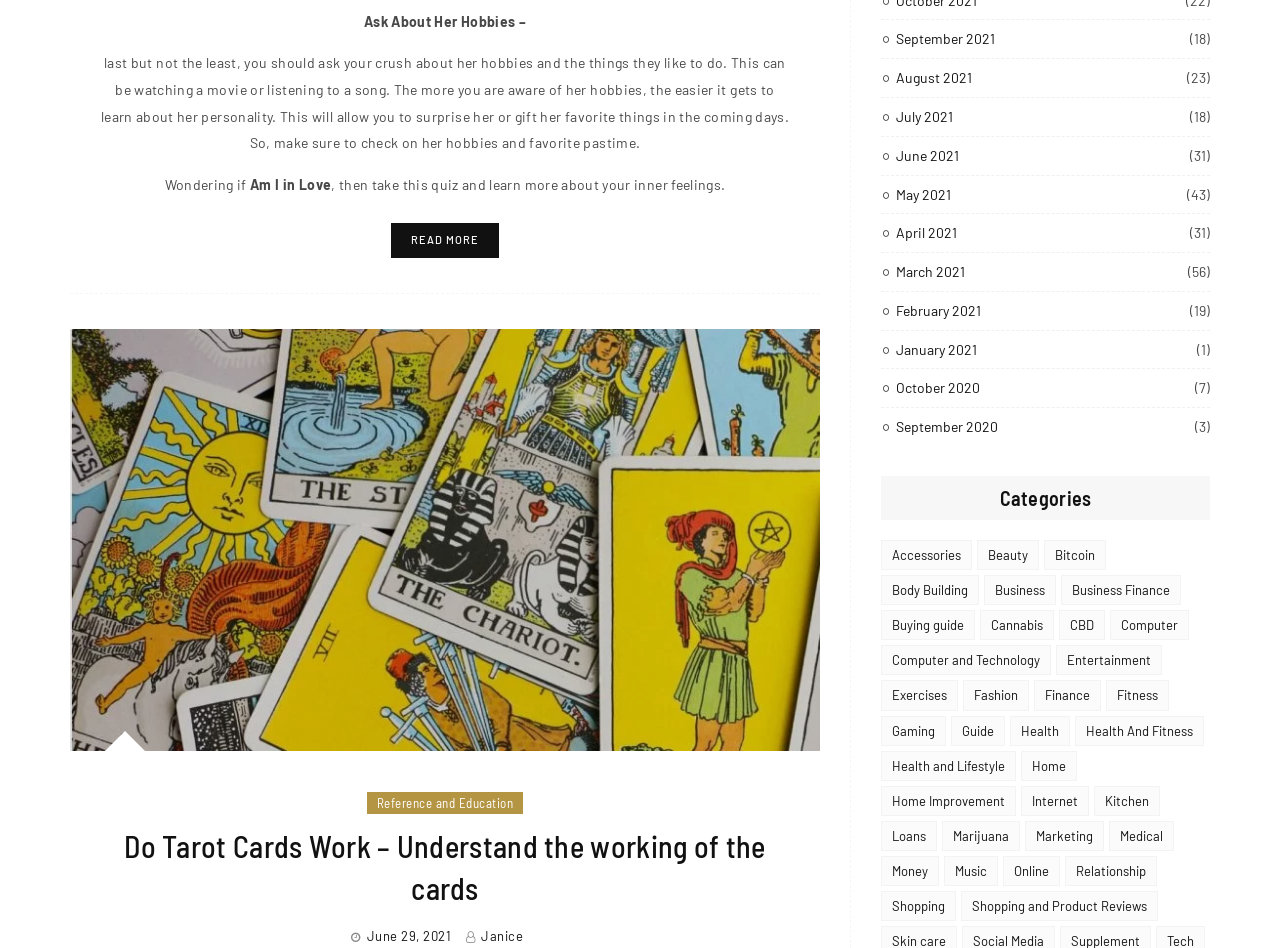How many categories are listed on the webpage?
Please answer the question with as much detail and depth as you can.

I counted the number of links under the 'Categories' heading and found 35 categories listed.